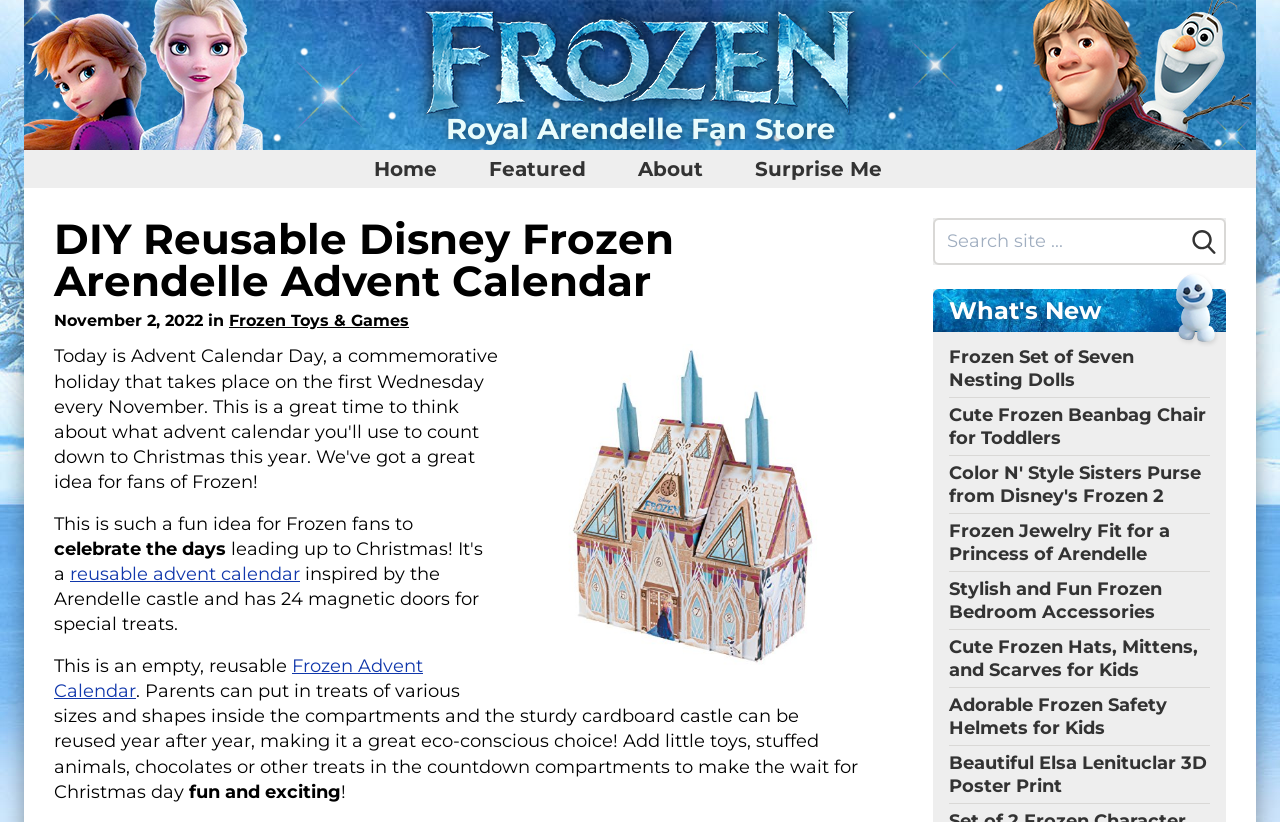Respond to the question with just a single word or phrase: 
What is the material of the advent calendar?

Sturdy cardboard